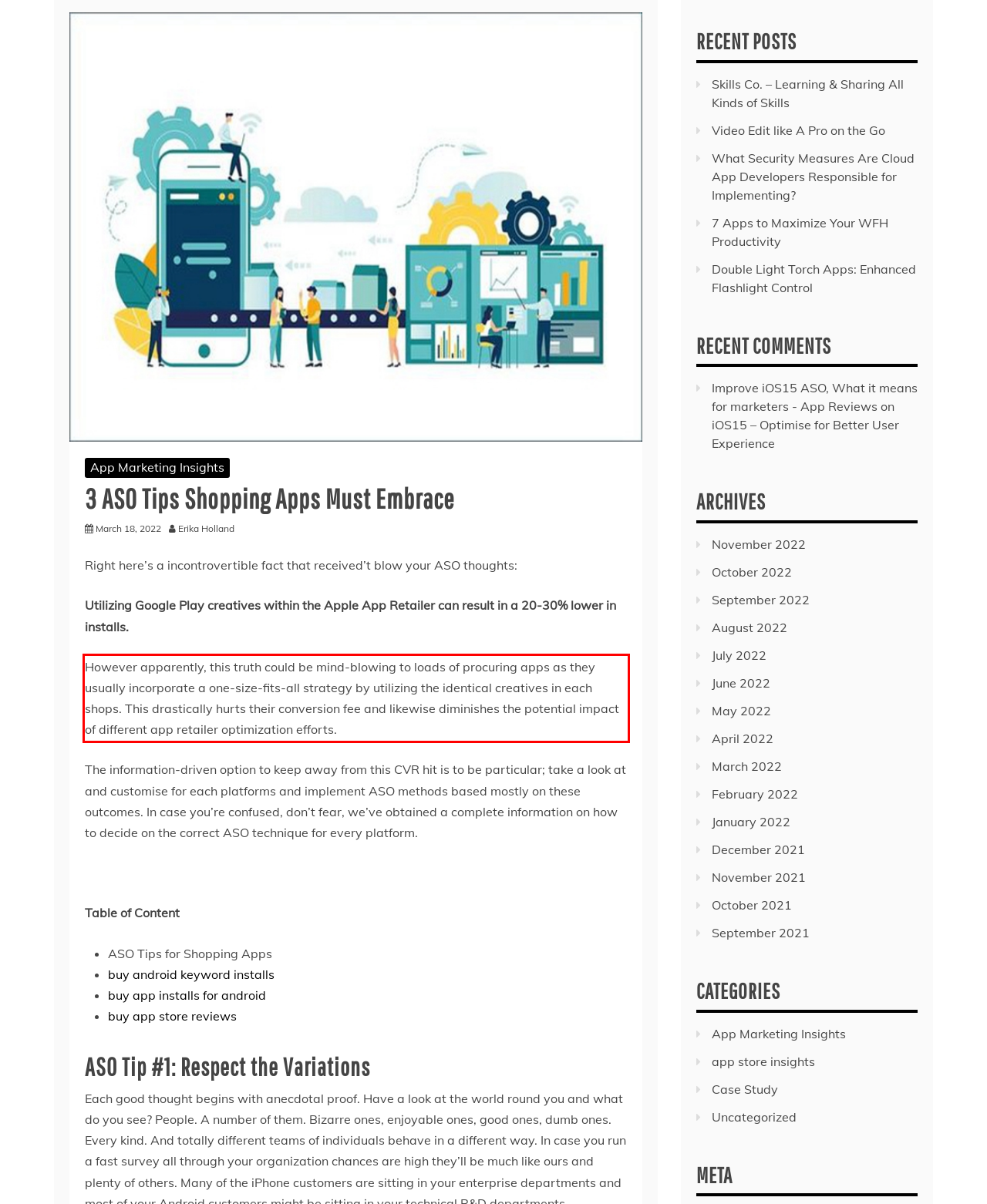Analyze the webpage screenshot and use OCR to recognize the text content in the red bounding box.

However apparently, this truth could be mind-blowing to loads of procuring apps as they usually incorporate a one-size-fits-all strategy by utilizing the identical creatives in each shops. This drastically hurts their conversion fee and likewise diminishes the potential impact of different app retailer optimization efforts.